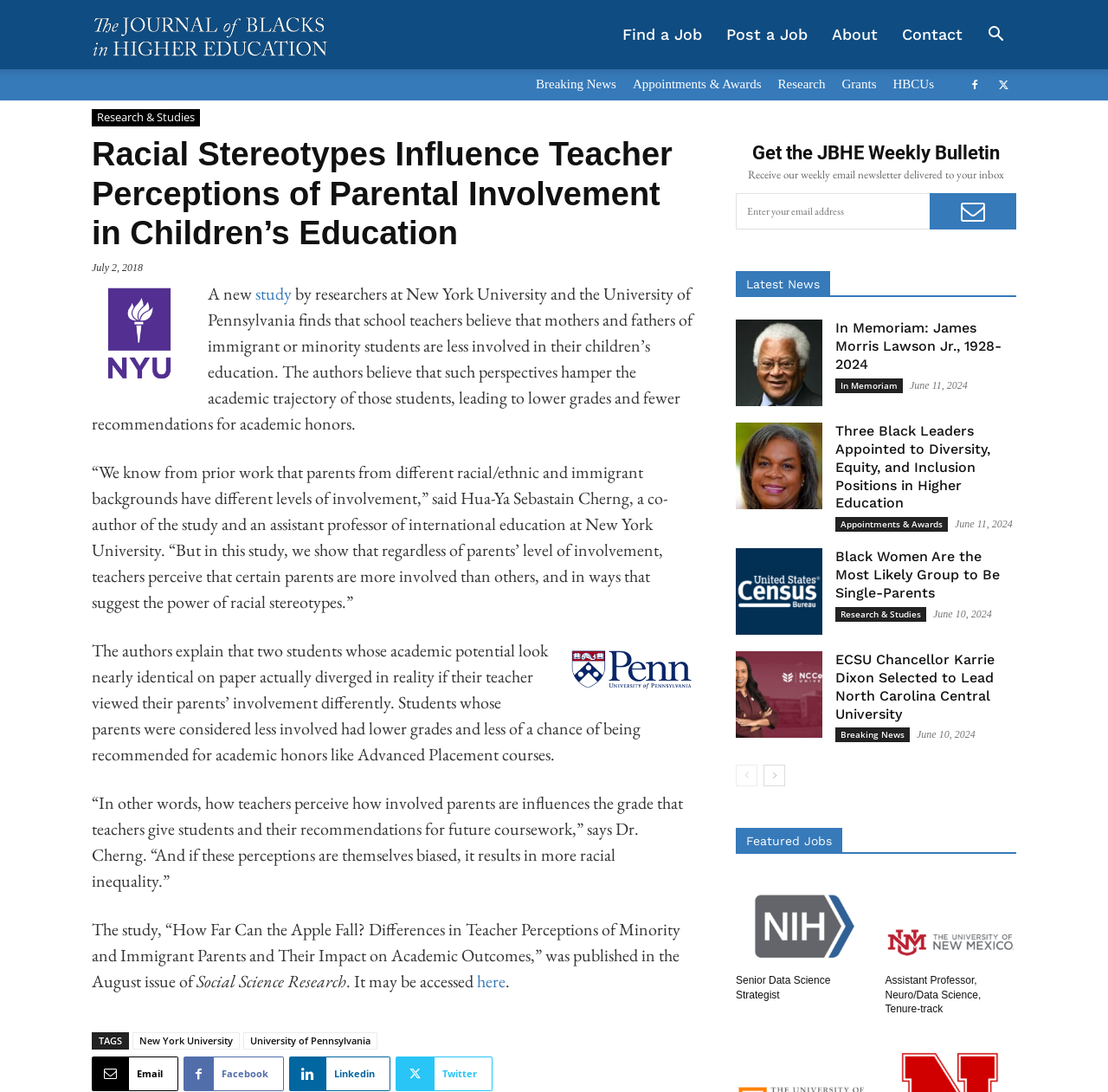Please identify the primary heading of the webpage and give its text content.

Racial Stereotypes Influence Teacher Perceptions of Parental Involvement in Children’s Education